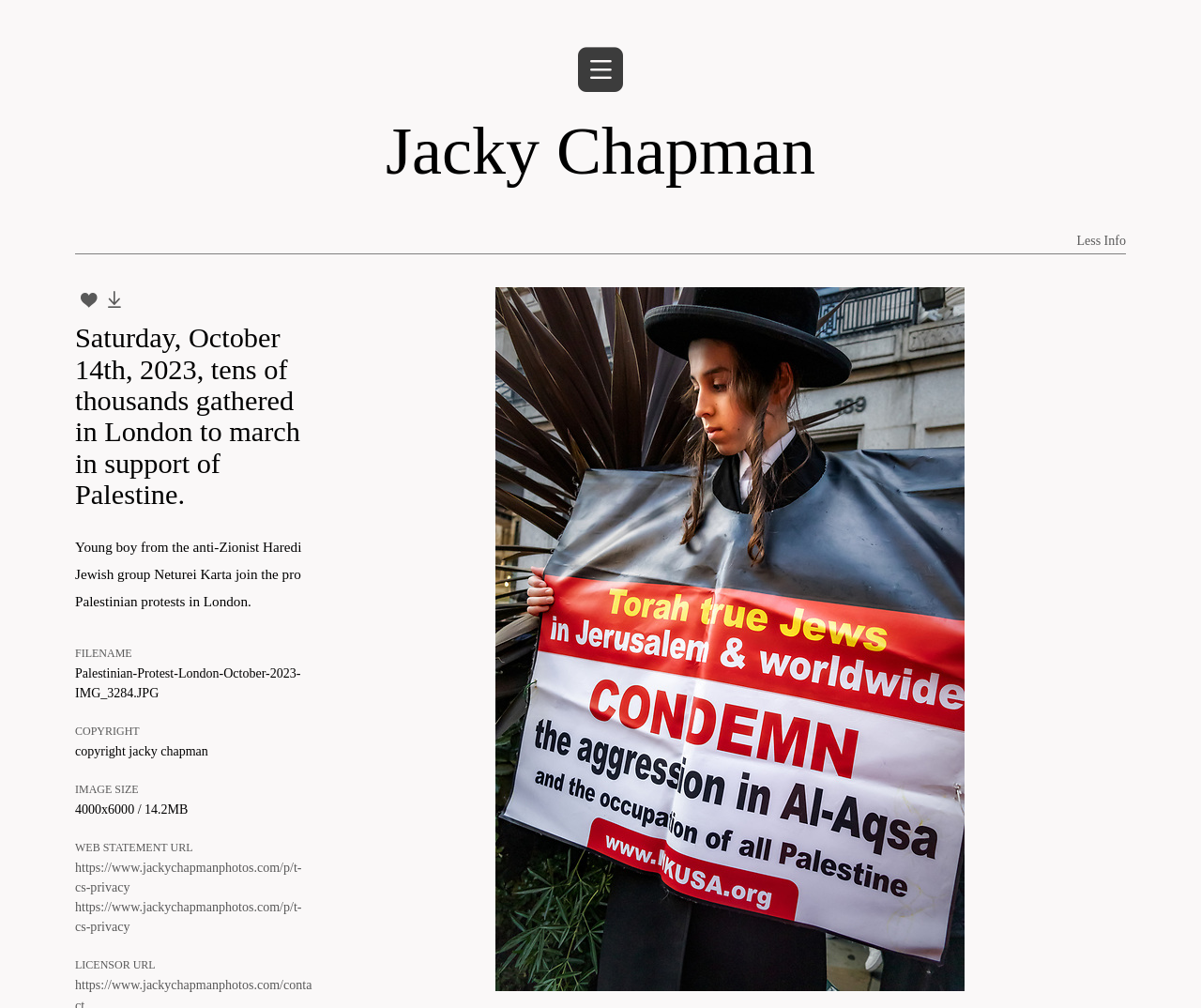Determine the bounding box for the UI element that matches this description: "Less Info".

[0.891, 0.225, 0.938, 0.251]